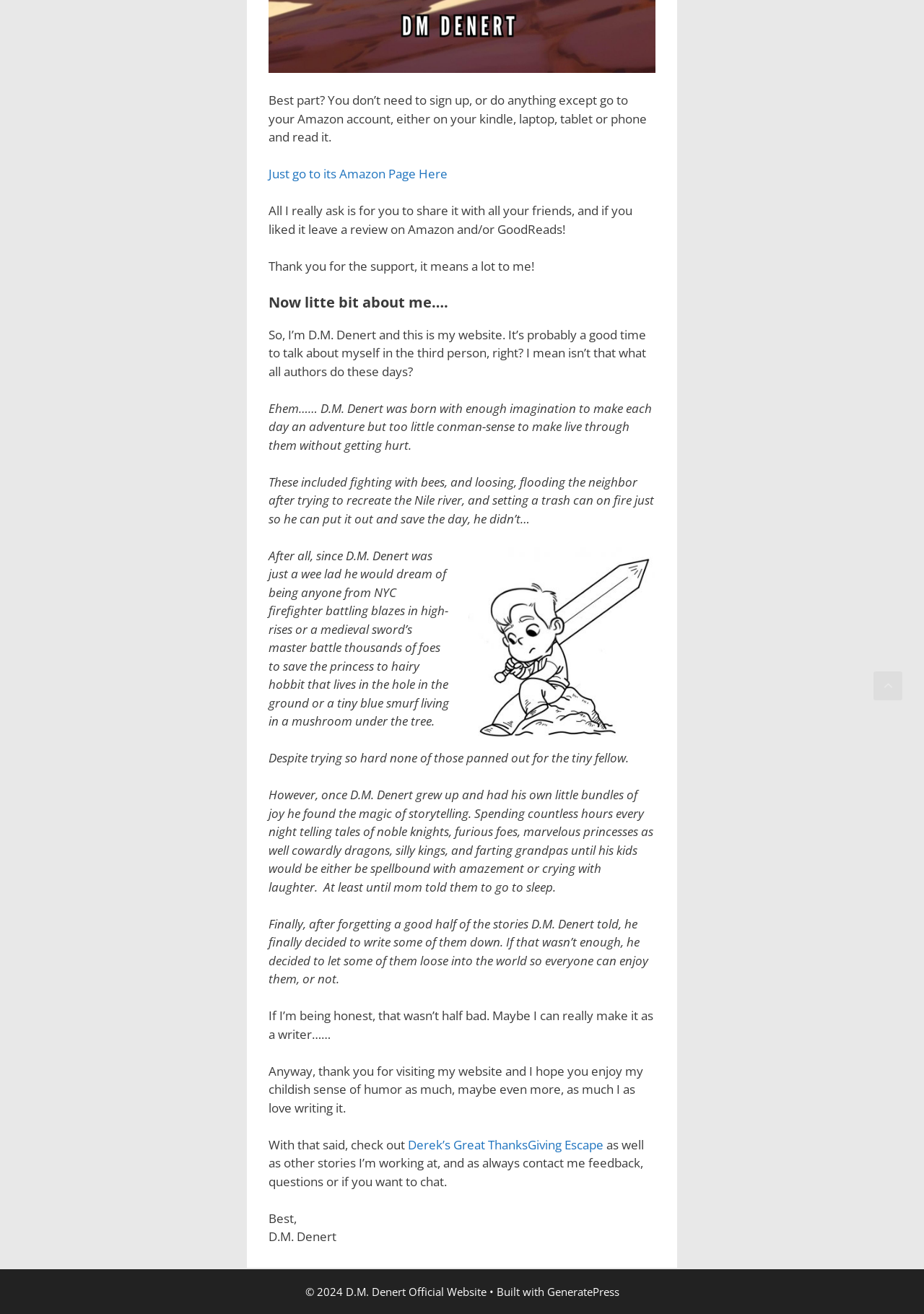What is the theme of the author's stories?
Analyze the image and deliver a detailed answer to the question.

The theme of the author's stories is mentioned as having a 'childish sense of humor', as stated in the text where it says 'I hope you enjoy my childish sense of humor as much, maybe even more, as much I as love writing it'.